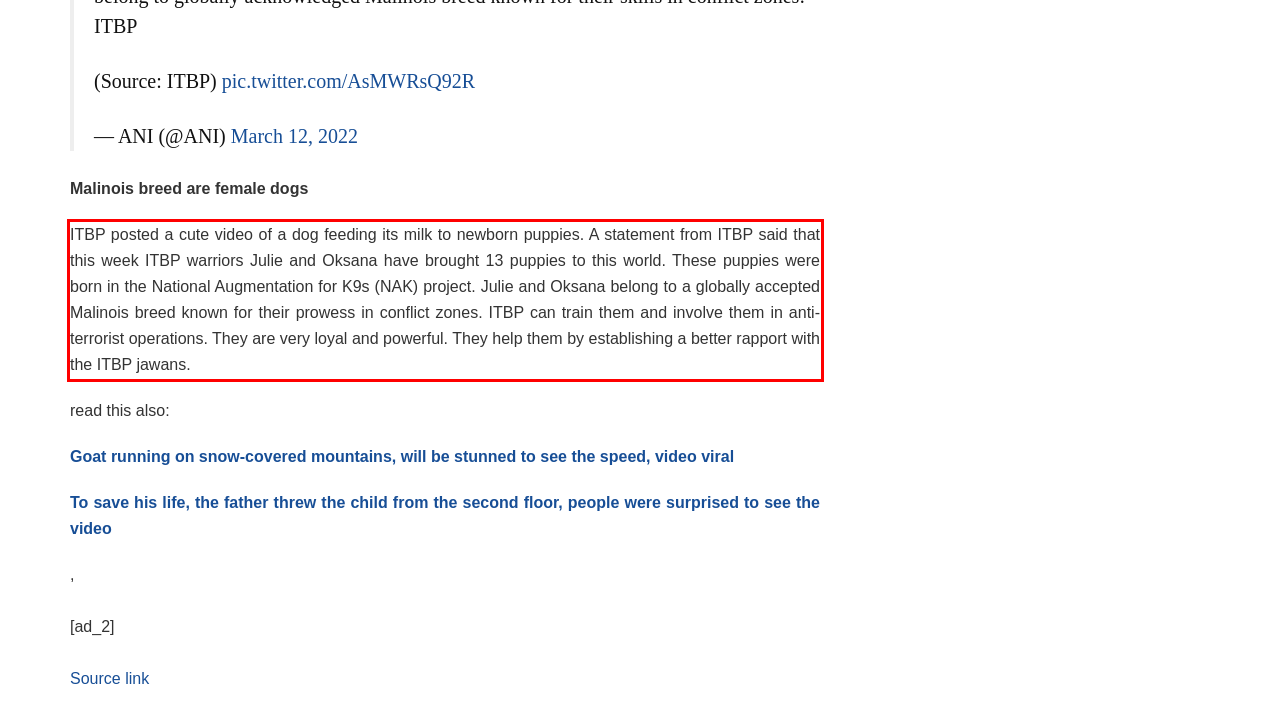From the screenshot of the webpage, locate the red bounding box and extract the text contained within that area.

ITBP posted a cute video of a dog feeding its milk to newborn puppies. A statement from ITBP said that this week ITBP warriors Julie and Oksana have brought 13 puppies to this world. These puppies were born in the National Augmentation for K9s (NAK) project. Julie and Oksana belong to a globally accepted Malinois breed known for their prowess in conflict zones. ITBP can train them and involve them in anti-terrorist operations. They are very loyal and powerful. They help them by establishing a better rapport with the ITBP jawans.